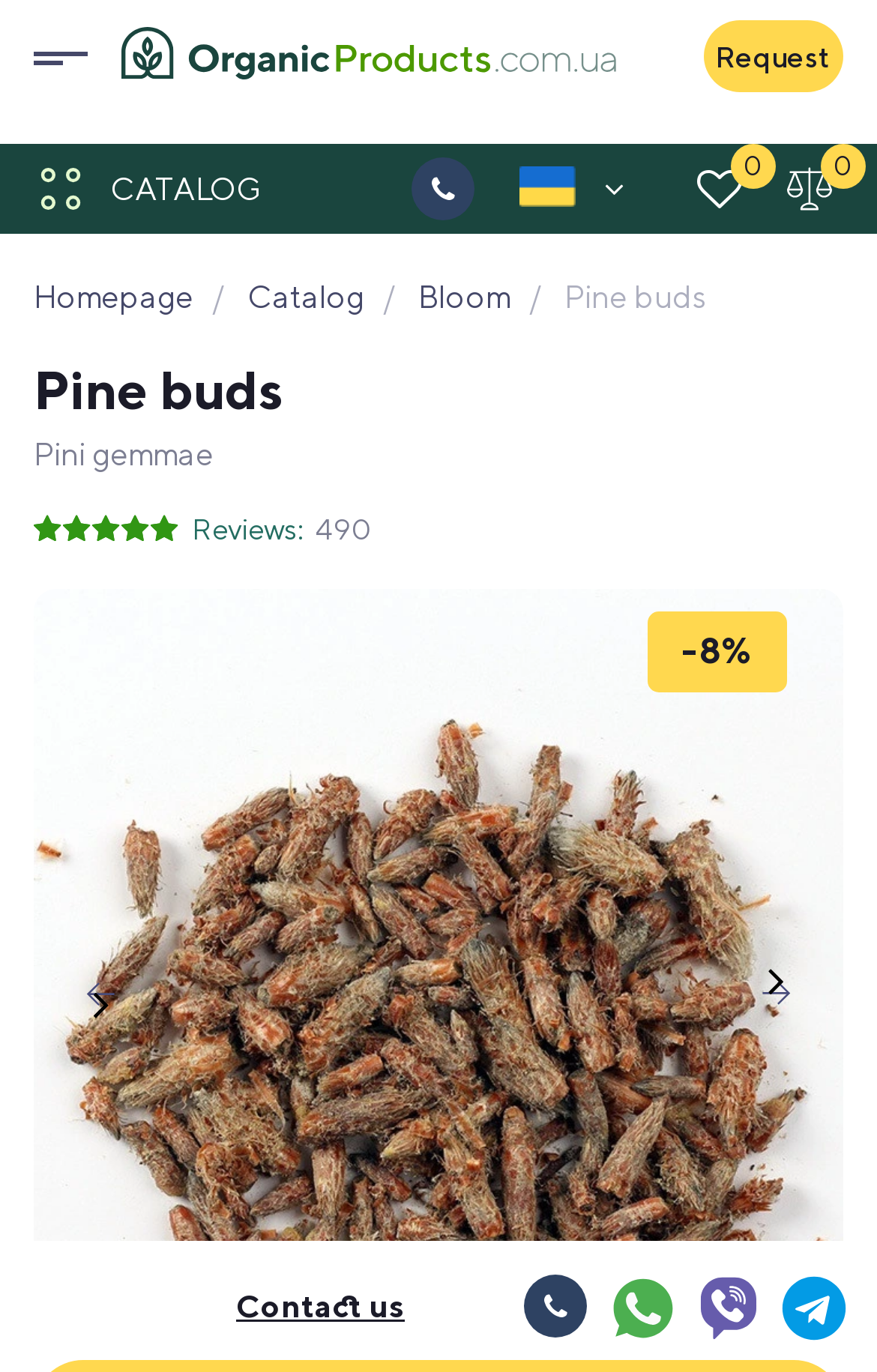How many reviews are there?
Provide a detailed answer to the question, using the image to inform your response.

The number of reviews can be found in the StaticText '490' with bounding box coordinates [0.359, 0.373, 0.424, 0.398], which is next to the StaticText 'Reviews:' with bounding box coordinates [0.218, 0.373, 0.347, 0.398].